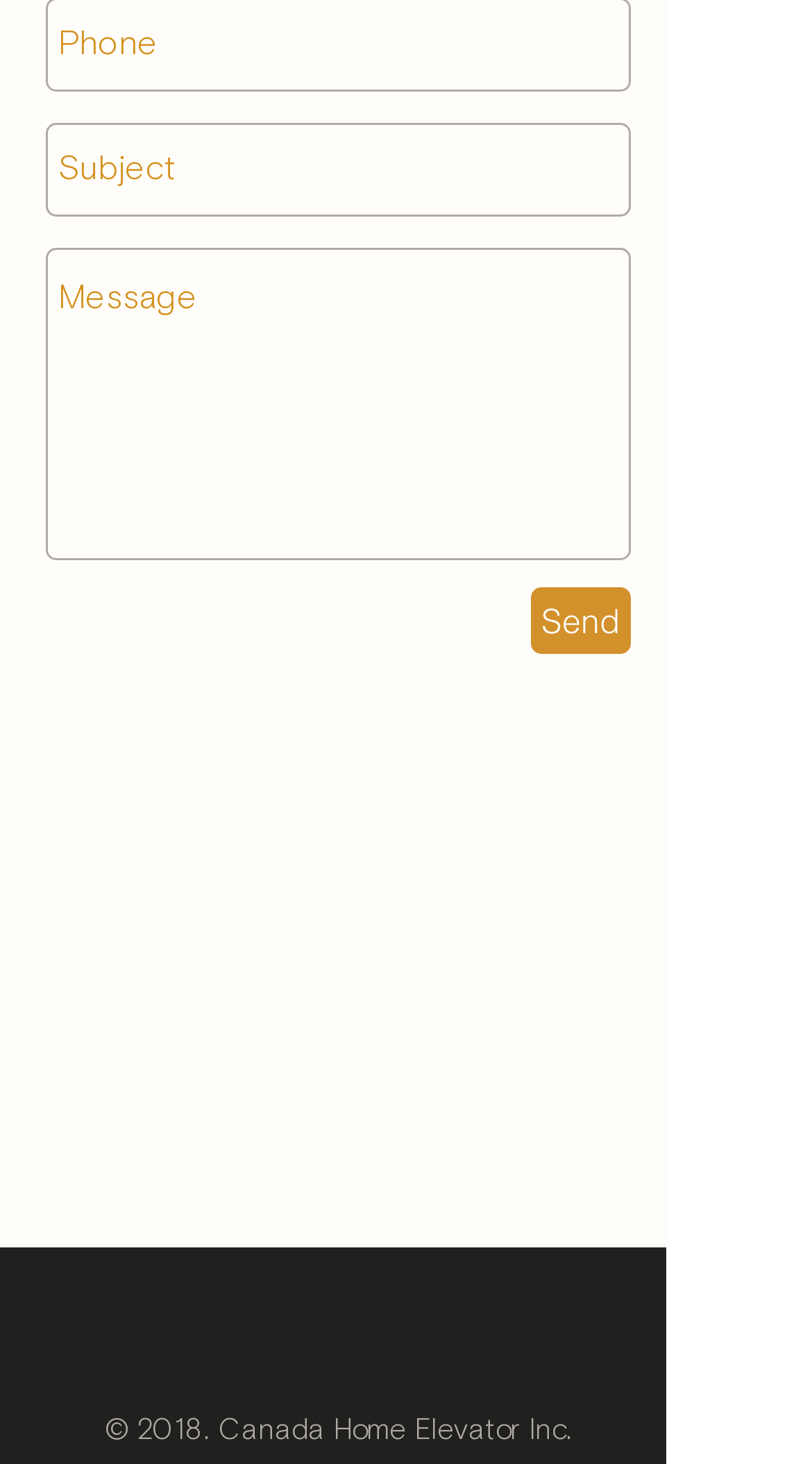What is the function of the button?
Examine the screenshot and reply with a single word or phrase.

Send